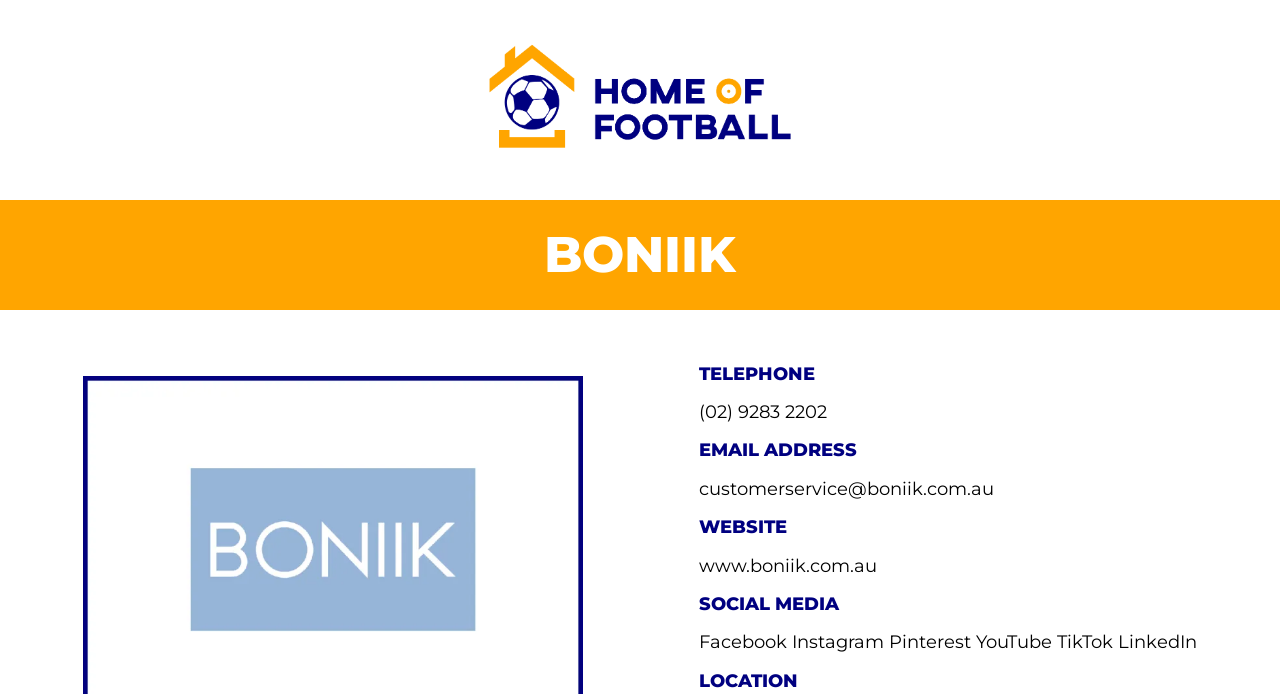Generate a comprehensive caption for the webpage you are viewing.

The webpage is titled "BONIIK - Home of Football" and features a prominent link and image with the same title, located near the top center of the page. Above this element is a heading that reads "BONIIK", spanning the full width of the page.

On the right side of the page, there is a column of contact information and links. Starting from the top, there is a label "TELEPHONE" followed by a link to the phone number "(02) 9283 2202". Below this is a label "EMAIL ADDRESS" with a link to the email "customerservice@boniik.com.au". Further down, there is a label "WEBSITE" with a link to "www.boniik.com.au".

The next section is labeled "SOCIAL MEDIA" and features a row of links to various social media platforms, including Facebook, Instagram, Pinterest, YouTube, TikTok, and LinkedIn. These links are arranged horizontally, with Facebook on the left and LinkedIn on the right.

At the bottom of the right column is a label "LOCATION", although the actual location is not specified.